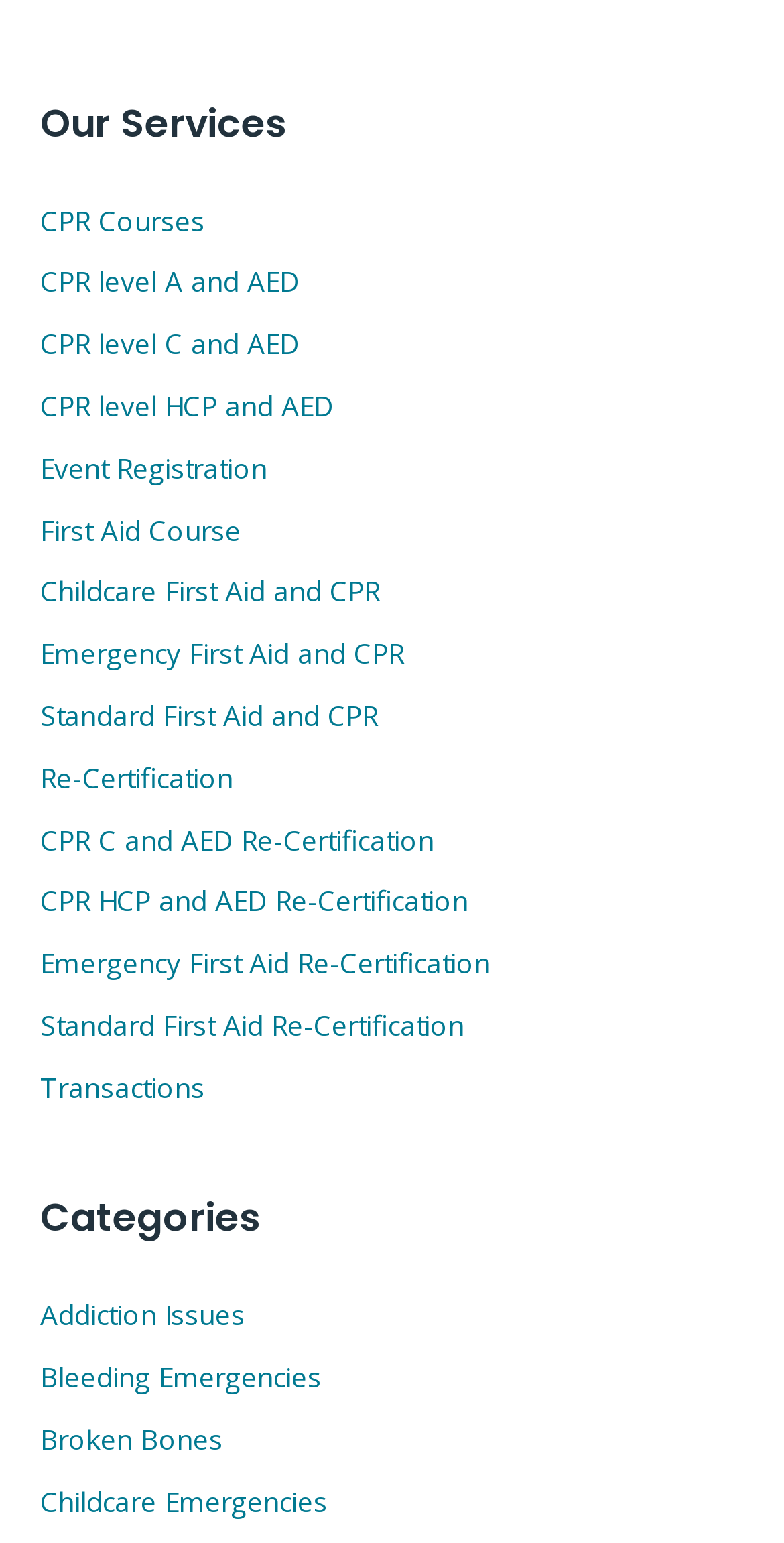Find the bounding box coordinates for the area that should be clicked to accomplish the instruction: "Access Transactions".

[0.051, 0.692, 0.262, 0.716]